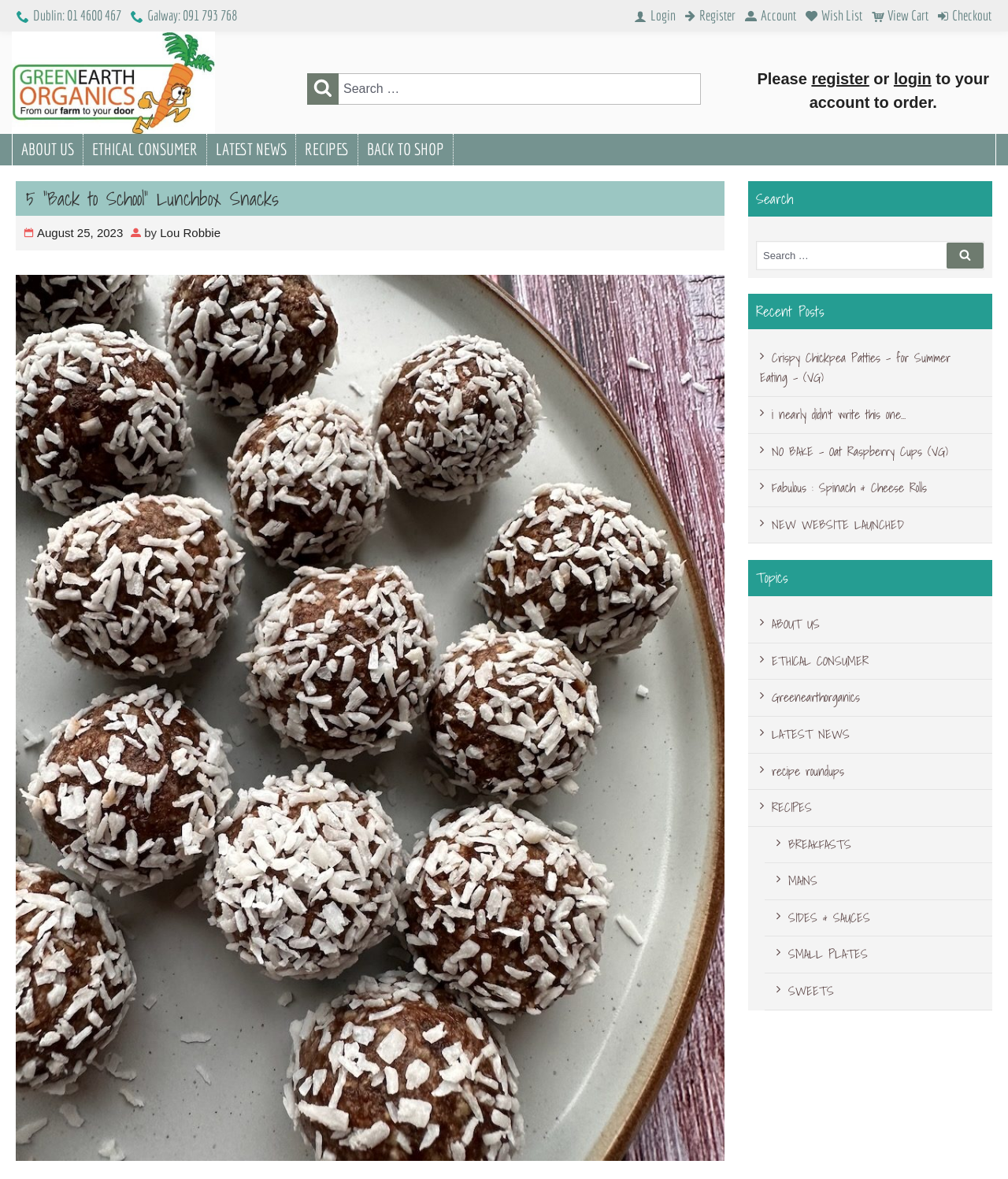Indicate the bounding box coordinates of the element that needs to be clicked to satisfy the following instruction: "Search for snacks". The coordinates should be four float numbers between 0 and 1, i.e., [left, top, right, bottom].

[0.305, 0.062, 0.695, 0.089]